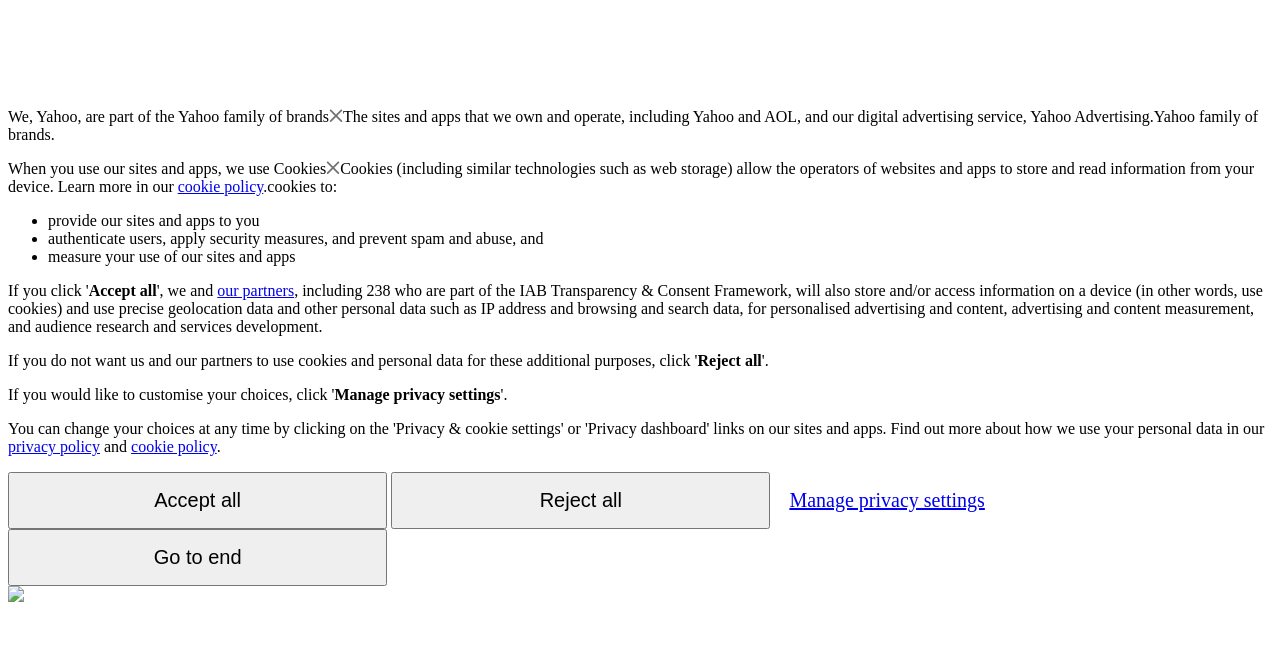How many links are there on the page?
From the image, respond with a single word or phrase.

3